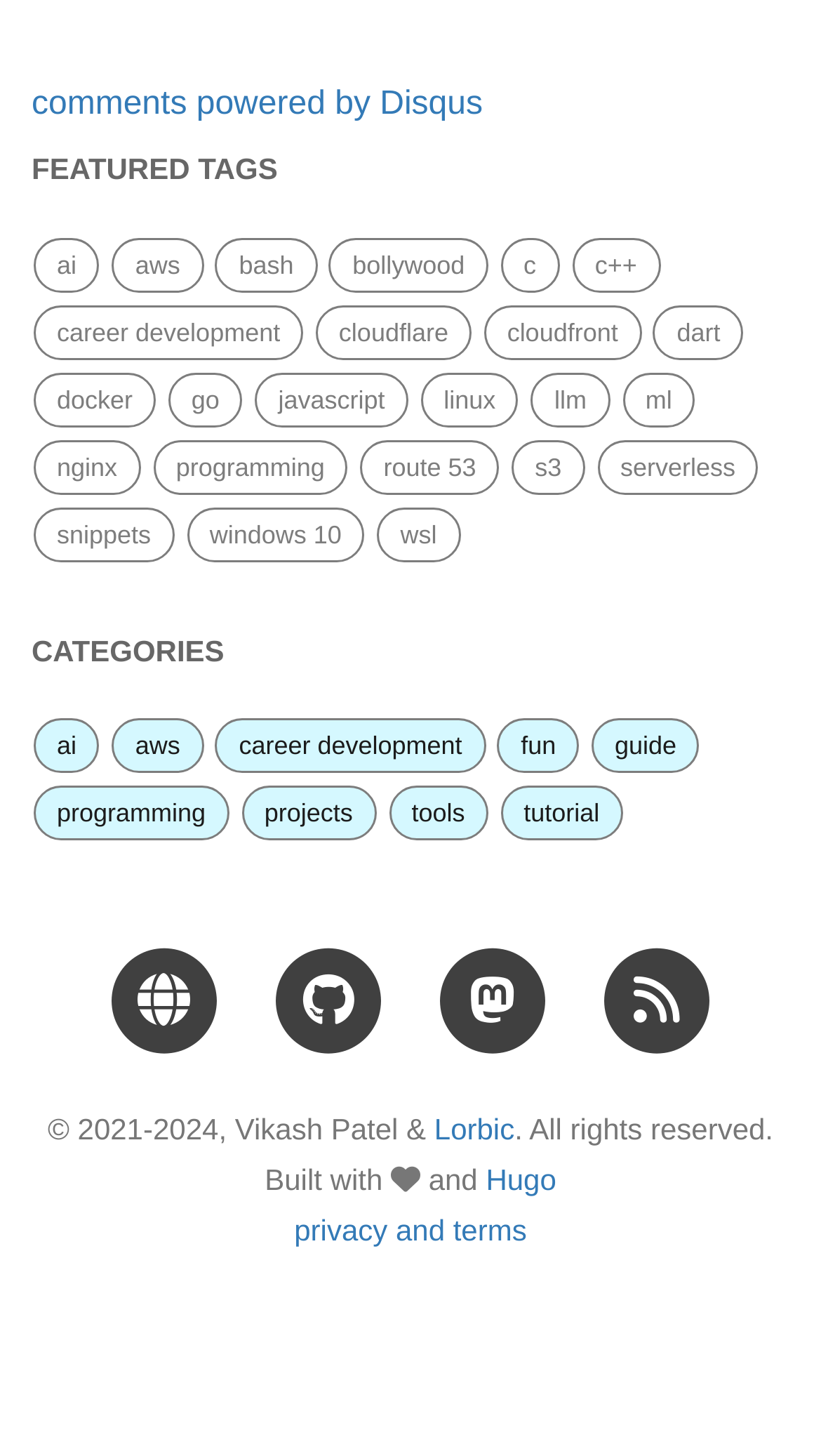Highlight the bounding box coordinates of the element that should be clicked to carry out the following instruction: "click on the Disqus comments link". The coordinates must be given as four float numbers ranging from 0 to 1, i.e., [left, top, right, bottom].

[0.038, 0.06, 0.588, 0.084]